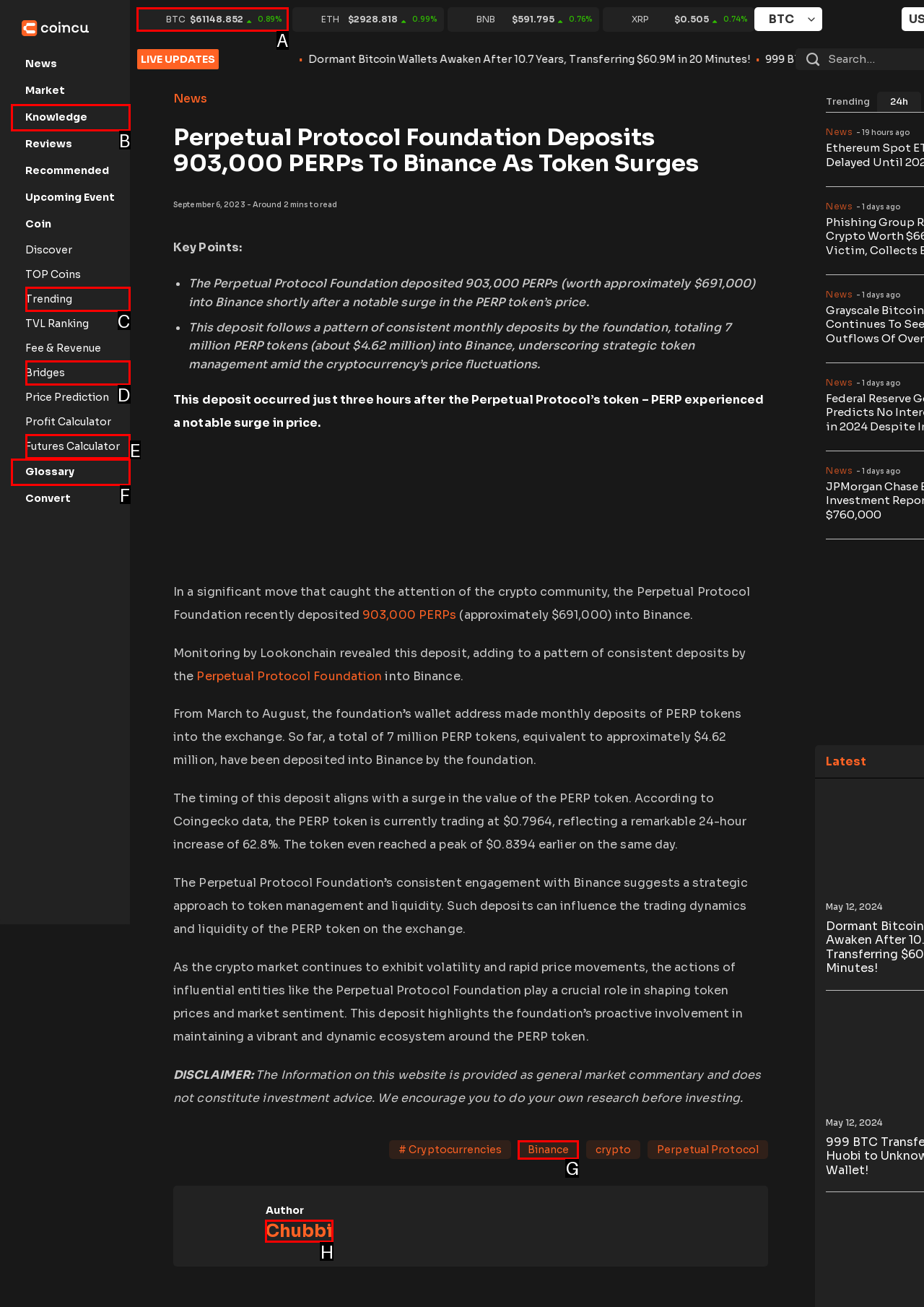Identify the letter of the option to click in order to Check the current price of BTC. Answer with the letter directly.

A